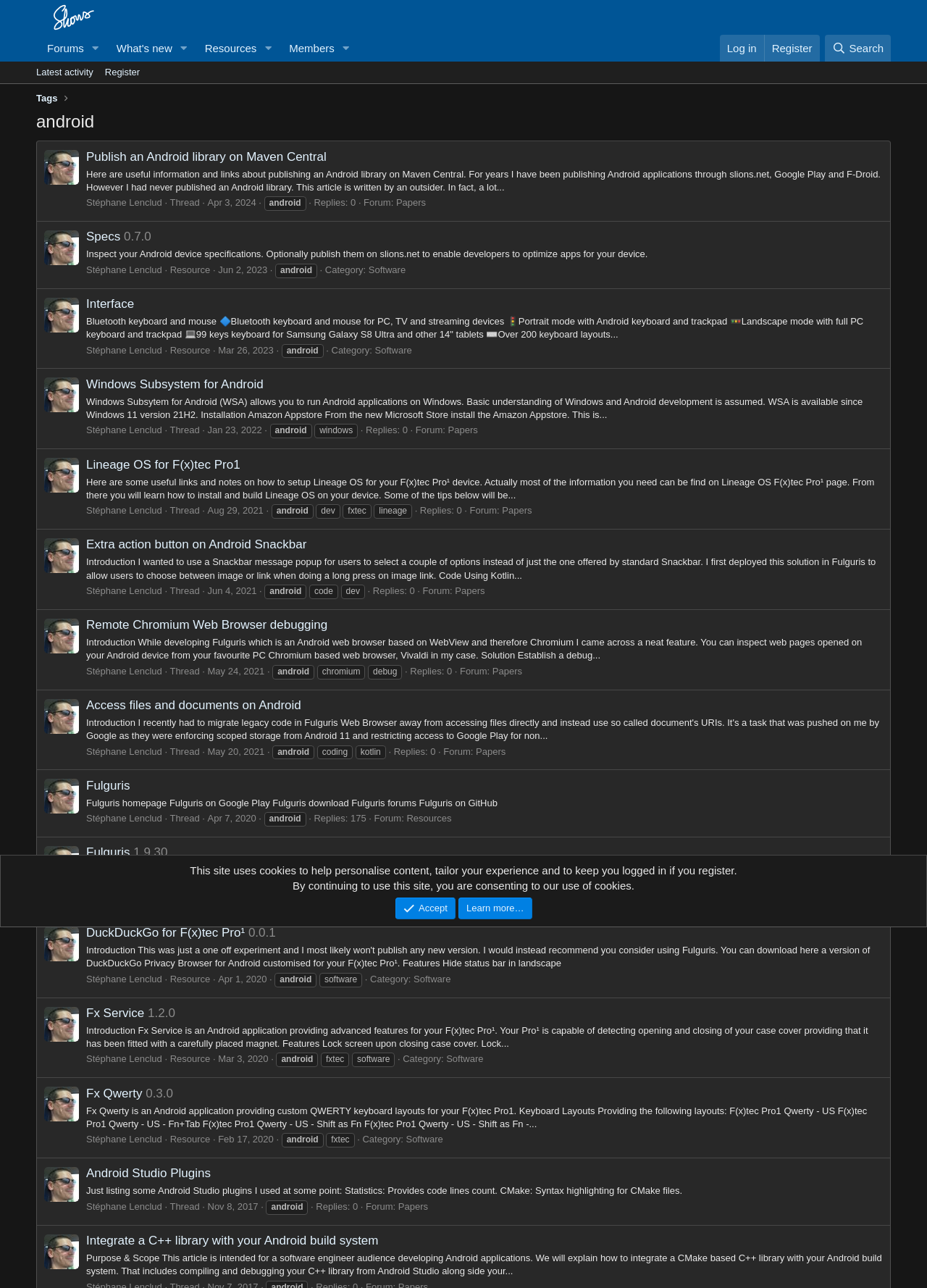Please identify the bounding box coordinates of the element's region that should be clicked to execute the following instruction: "Click on the 'Forums' link". The bounding box coordinates must be four float numbers between 0 and 1, i.e., [left, top, right, bottom].

[0.039, 0.027, 0.092, 0.048]